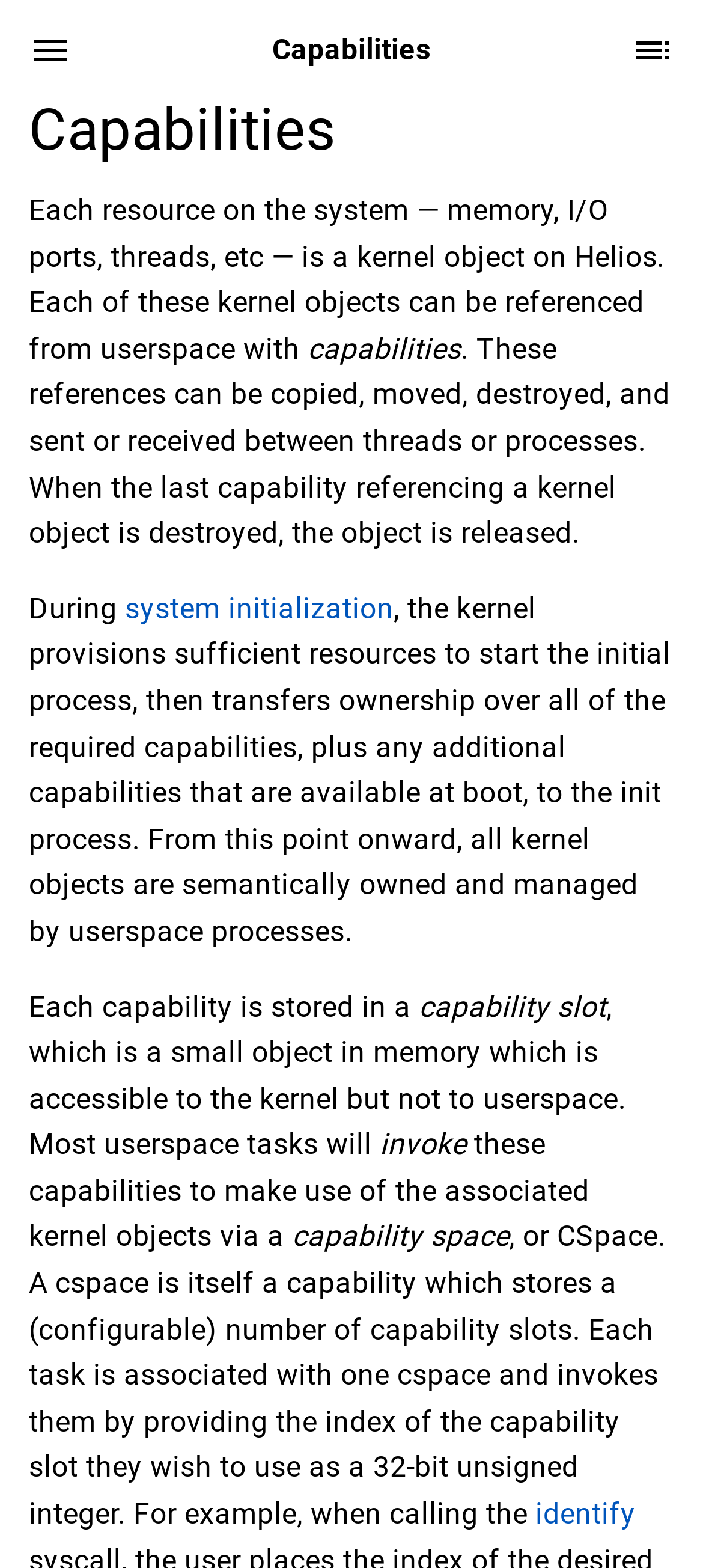What is a kernel object on Helios?
Look at the image and respond with a one-word or short-phrase answer.

A resource on the system